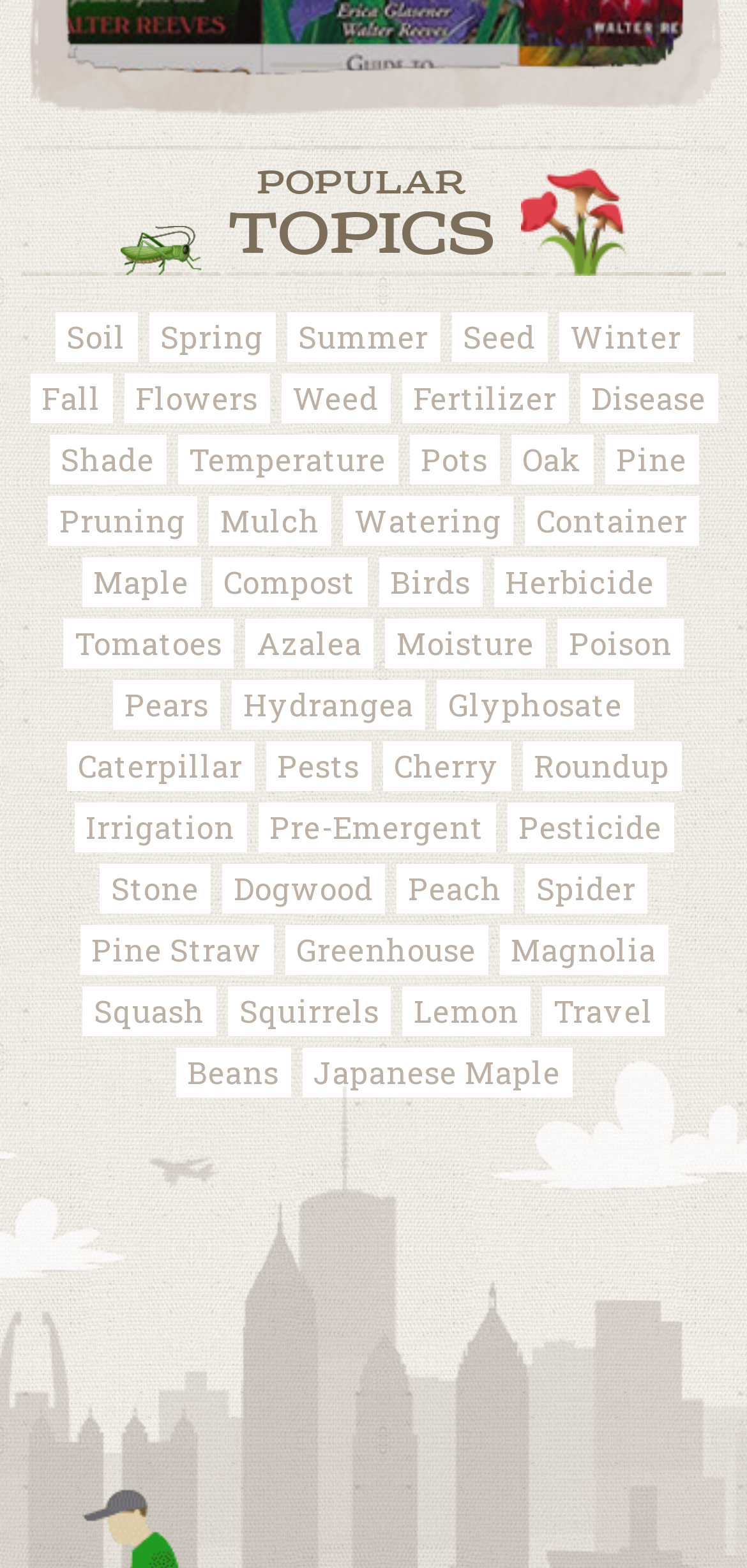Please provide a comprehensive response to the question below by analyzing the image: 
What type of plant is mentioned most on this webpage?

The type of plant mentioned most on this webpage is a tree, as there are multiple links related to trees, such as oak, pine, maple, and cherry.